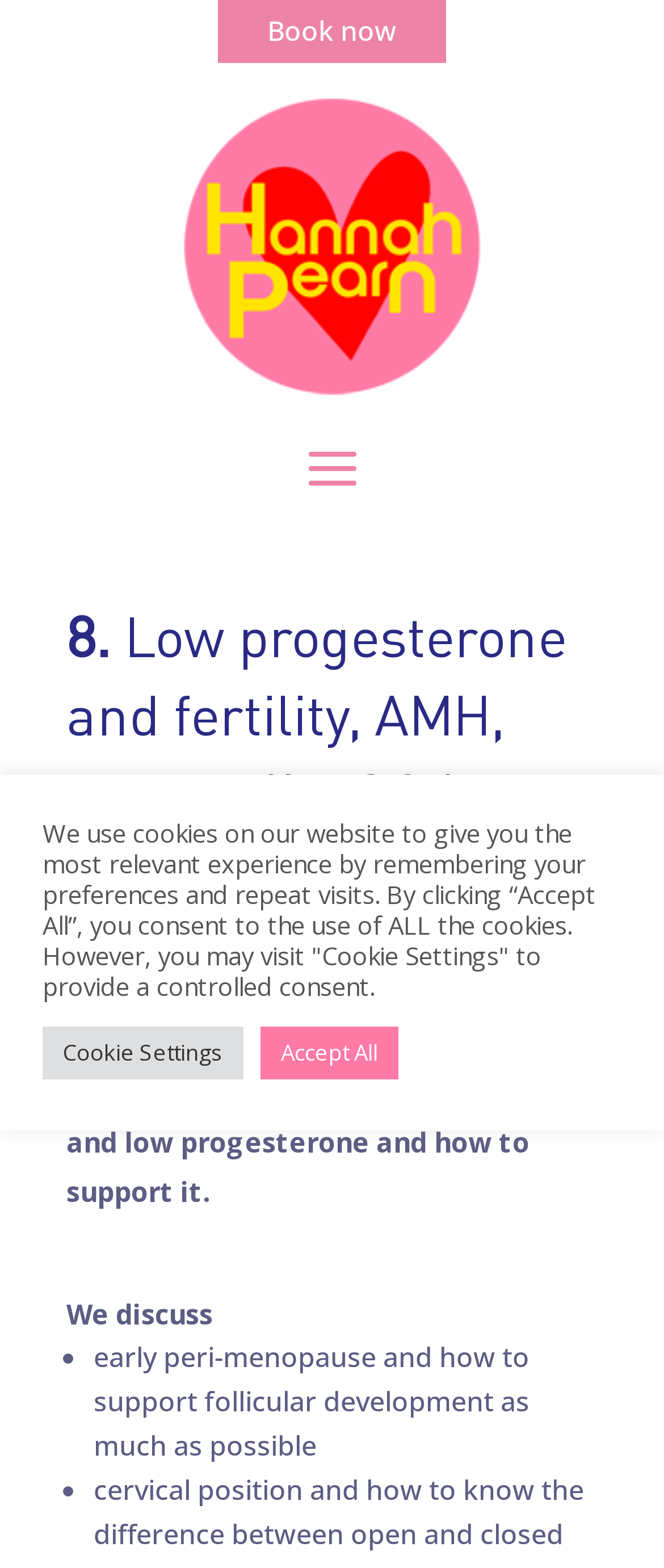What is discussed in the Q&A episode?
Refer to the image and provide a thorough answer to the question.

The webpage content mentions that the Q&A episode covers various fertility-related topics, including sperm health, peri-menopause, conceiving over 40, finding a fertility acupuncturist or reflexologist, and low progesterone, among others.